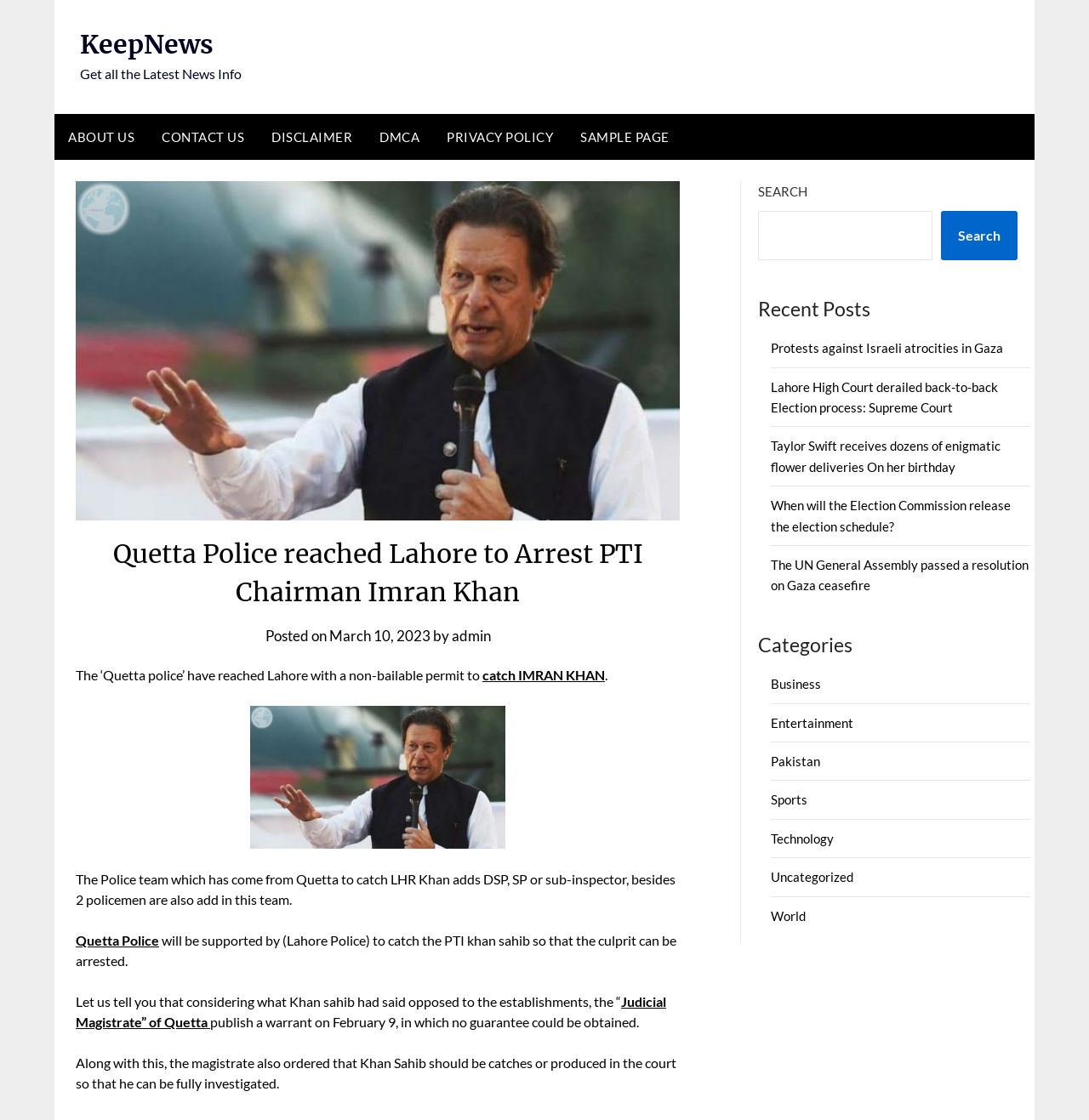What is the image above the article about?
Relying on the image, give a concise answer in one word or a brief phrase.

Quetta Police and Imran Khan